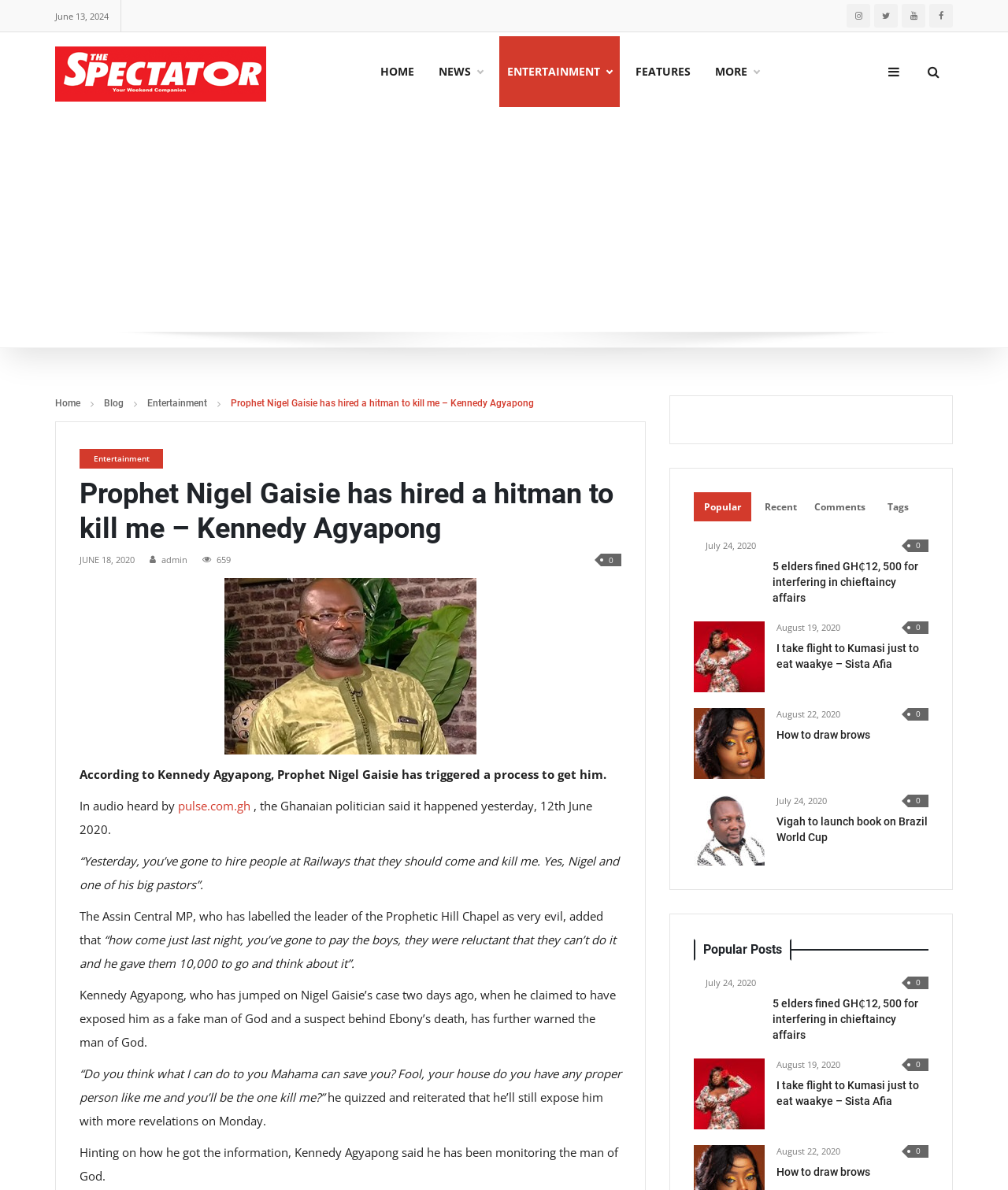Provide a brief response to the question using a single word or phrase: 
How many tabs are there in the tablist?

4